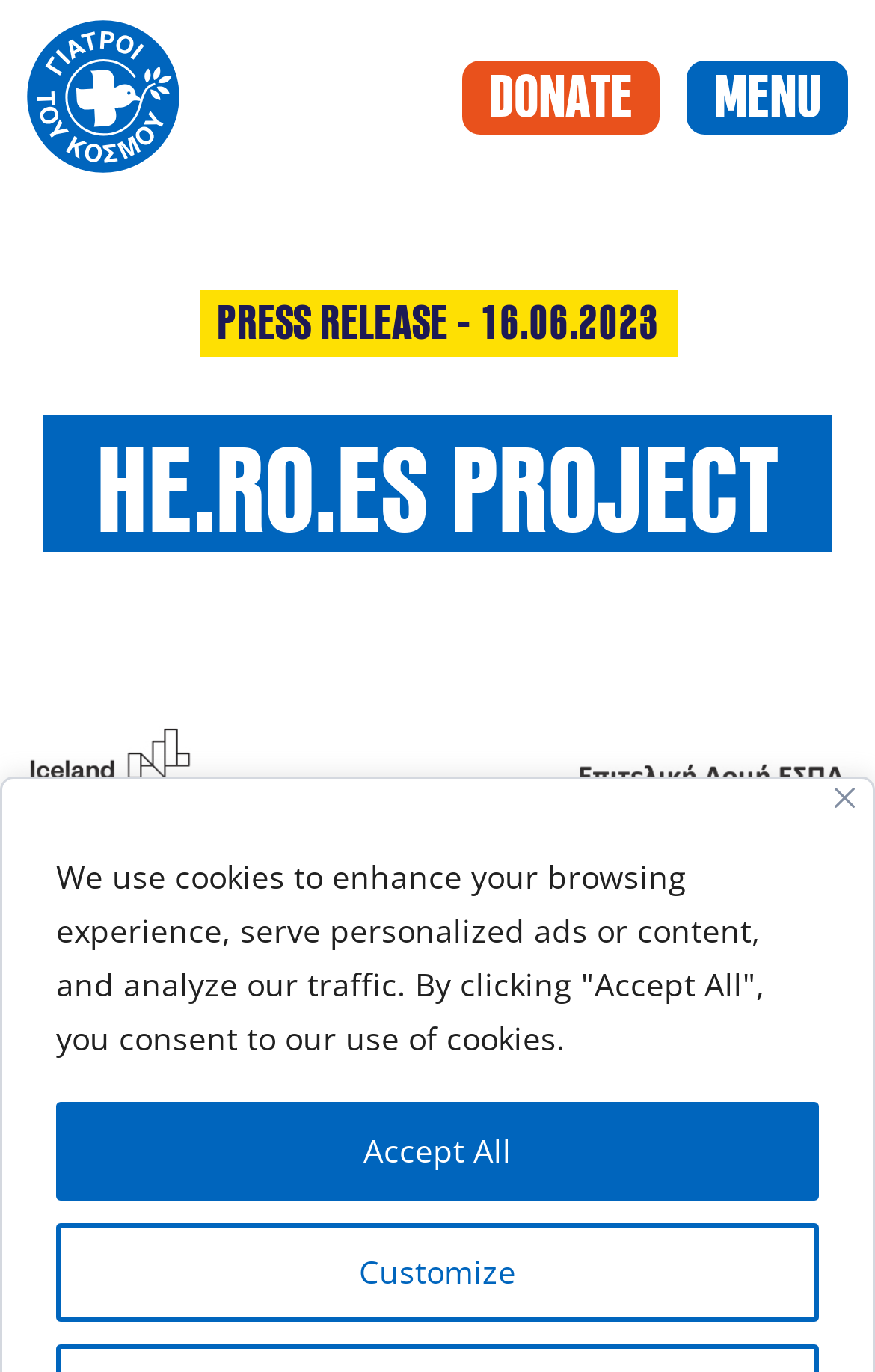With reference to the screenshot, provide a detailed response to the question below:
What is the purpose of the He.Ro.ES project?

Based on the webpage's content, specifically the heading 'HE.RO.ES PROJECT' and the subheading 'Targeted actions for an equal and inclusive society', it can be inferred that the He.Ro.ES project aims to empower women and young Roma to interact with other members of Greek society on equal terms.